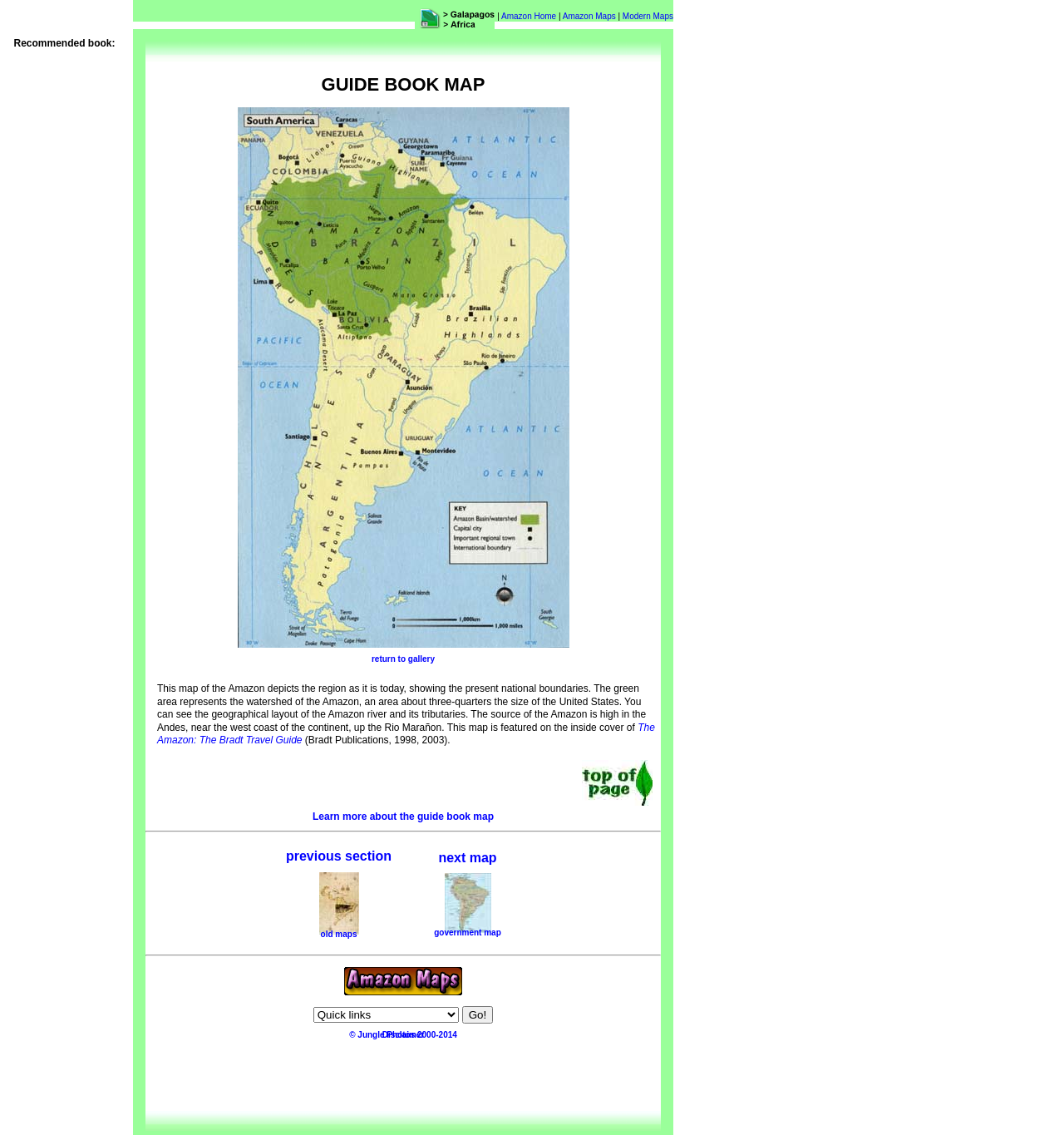Calculate the bounding box coordinates for the UI element based on the following description: "JOIN NOW!". Ensure the coordinates are four float numbers between 0 and 1, i.e., [left, top, right, bottom].

None